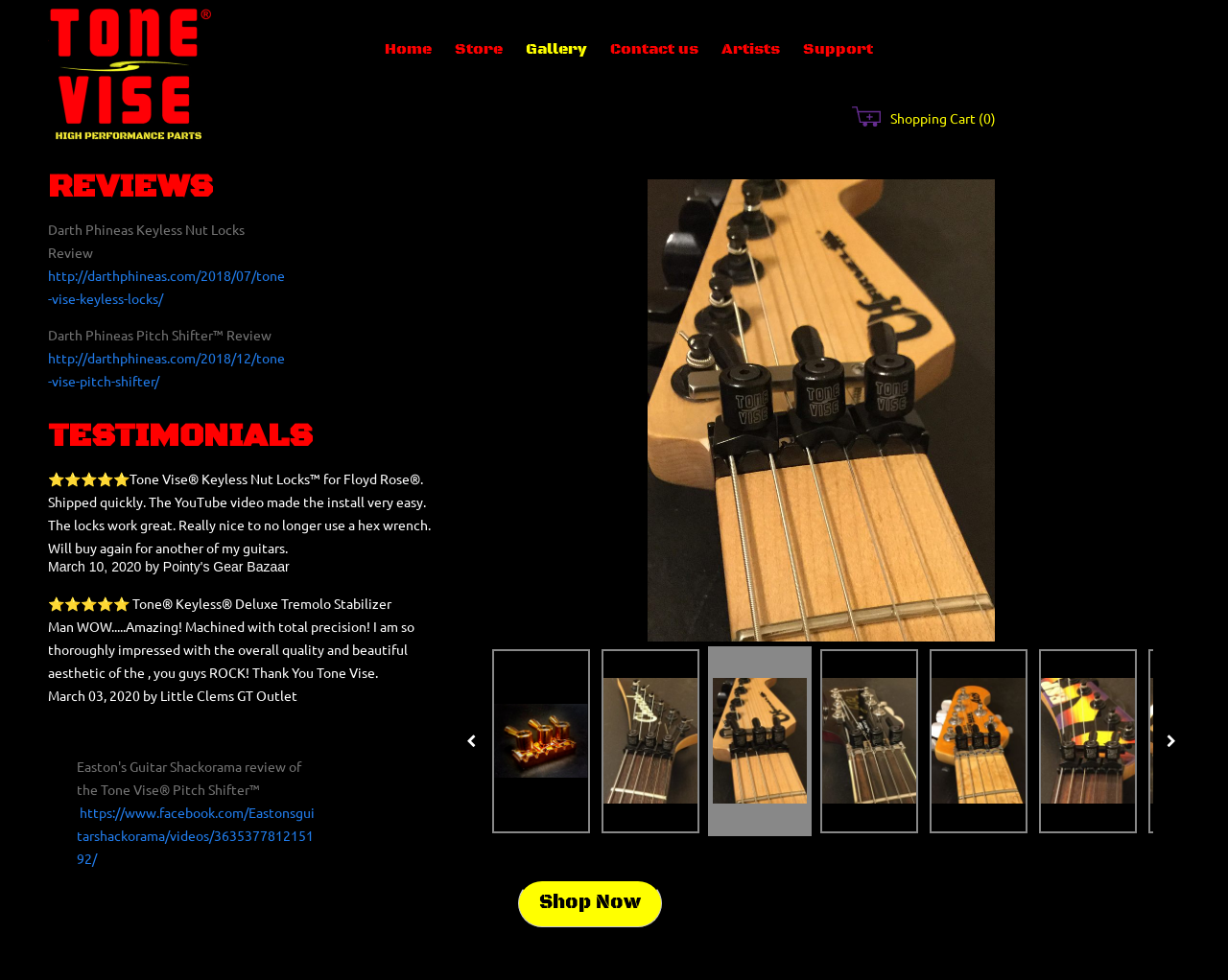Please find the bounding box coordinates of the element that you should click to achieve the following instruction: "Click on Home". The coordinates should be presented as four float numbers between 0 and 1: [left, top, right, bottom].

[0.311, 0.039, 0.353, 0.061]